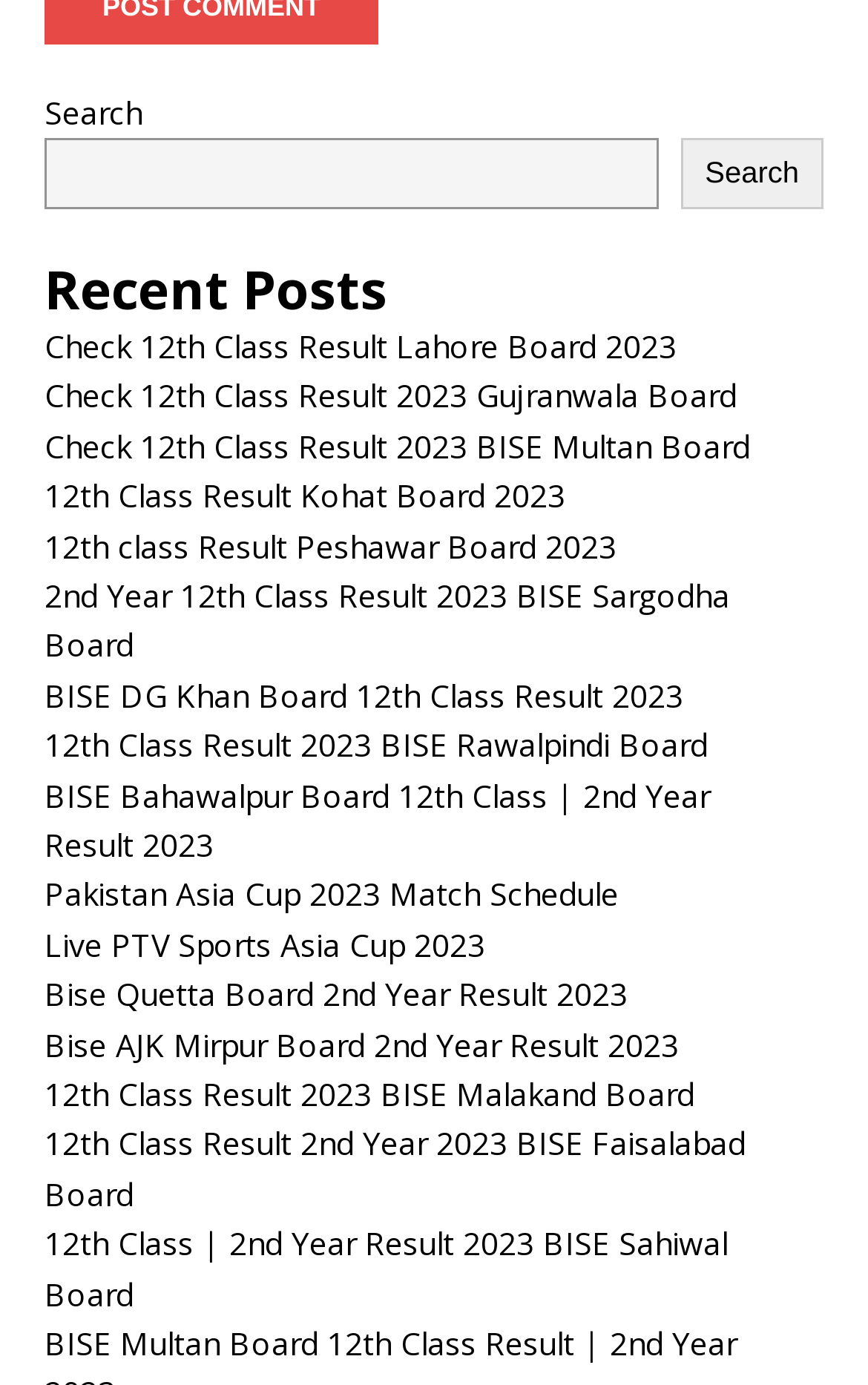Refer to the image and provide a thorough answer to this question:
What is the category of the links on the webpage?

The links on the webpage are related to checking results of 12th class exams for different boards in Pakistan, and also include a link to the Asia Cup 2023 match schedule. This suggests that the category of the links is related to educational results and sports schedules.